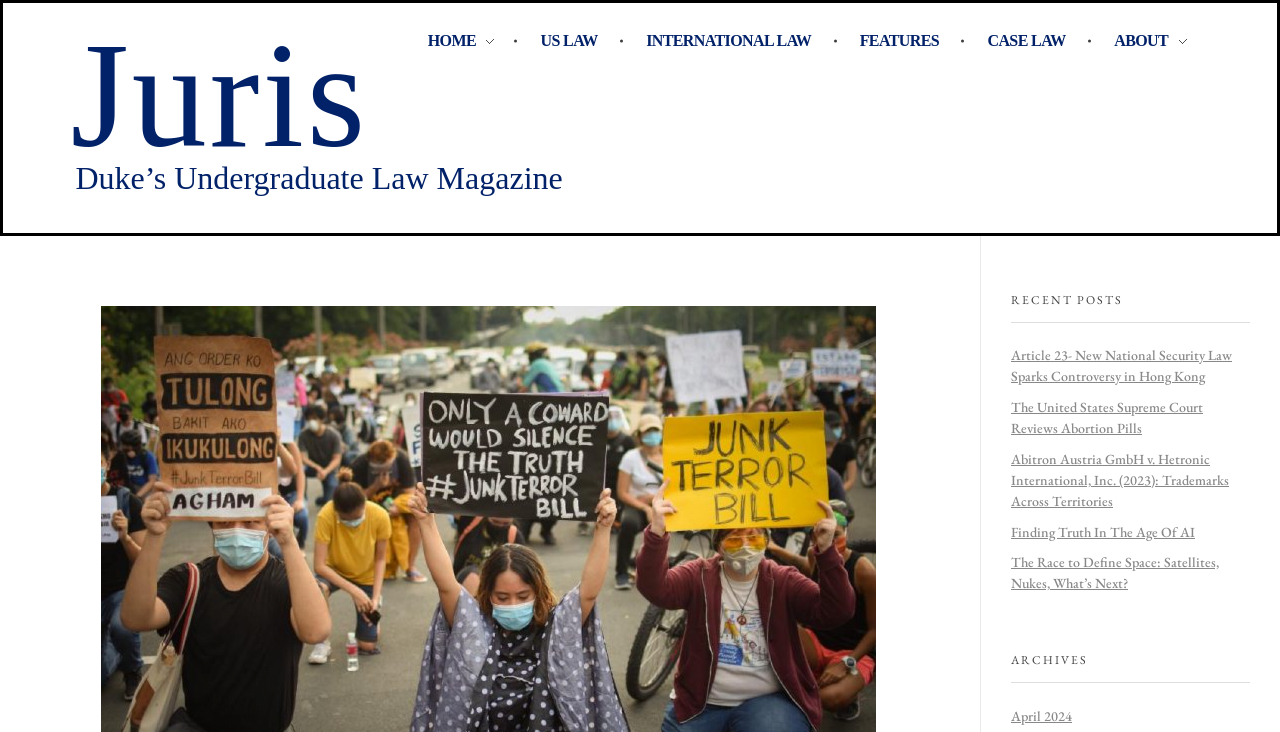Identify the bounding box coordinates of the element to click to follow this instruction: 'browse archives'. Ensure the coordinates are four float values between 0 and 1, provided as [left, top, right, bottom].

[0.79, 0.89, 0.977, 0.933]